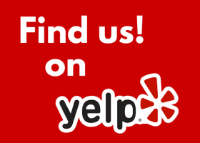What is the purpose of the call to action?
Examine the image and give a concise answer in one word or a short phrase.

to find the business on Yelp